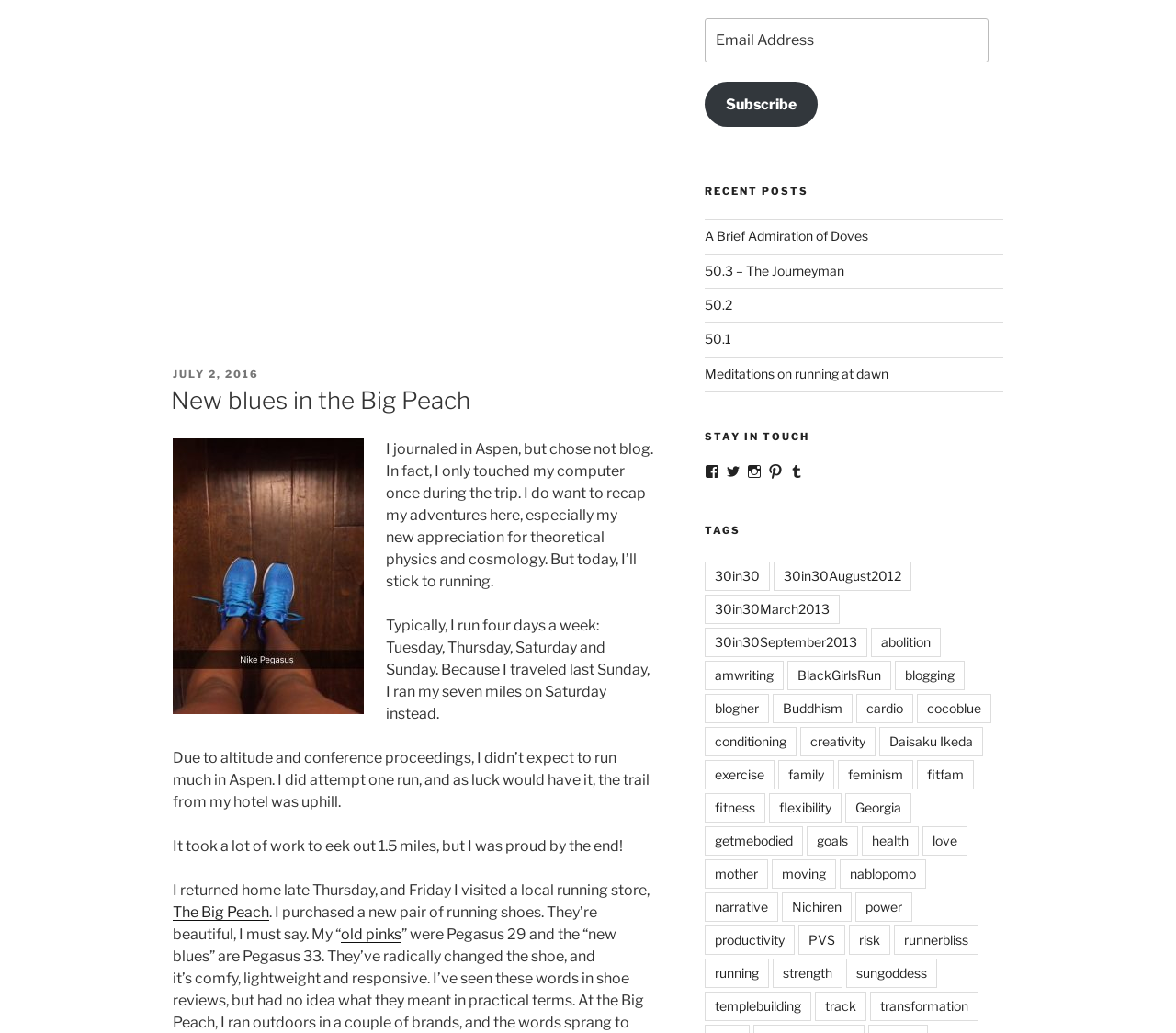Please determine the bounding box coordinates of the area that needs to be clicked to complete this task: 'Check recent posts'. The coordinates must be four float numbers between 0 and 1, formatted as [left, top, right, bottom].

[0.599, 0.212, 0.853, 0.379]